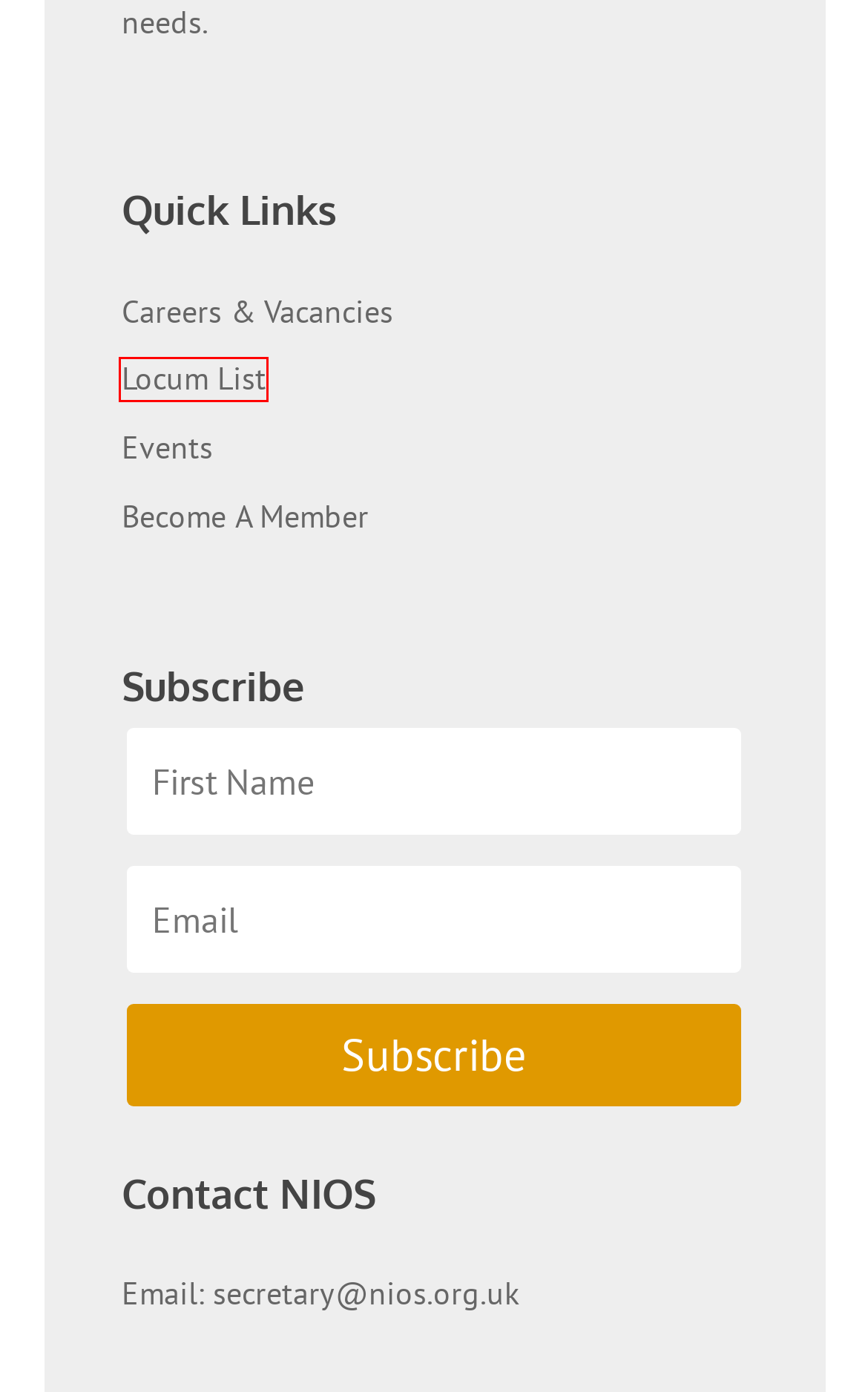Consider the screenshot of a webpage with a red bounding box around an element. Select the webpage description that best corresponds to the new page after clicking the element inside the red bounding box. Here are the candidates:
A. Digital Marketing Agency Dublin | Wayworks
B. Protected: Locum List | Northern Ireland Optometric Society
C. Northern Ireland Optometric Society | NIOS
D. Events | Northern Ireland Optometric Society
E. NIOS Careers & Vacancies | Northern Ireland Optometric Society
F. Kate Young | Northern Ireland Optometric Society
G. Careers/Vacancies | Northern Ireland Optometric Society
H. NIOS Become A Member | Northern Ireland Optometric Society

B